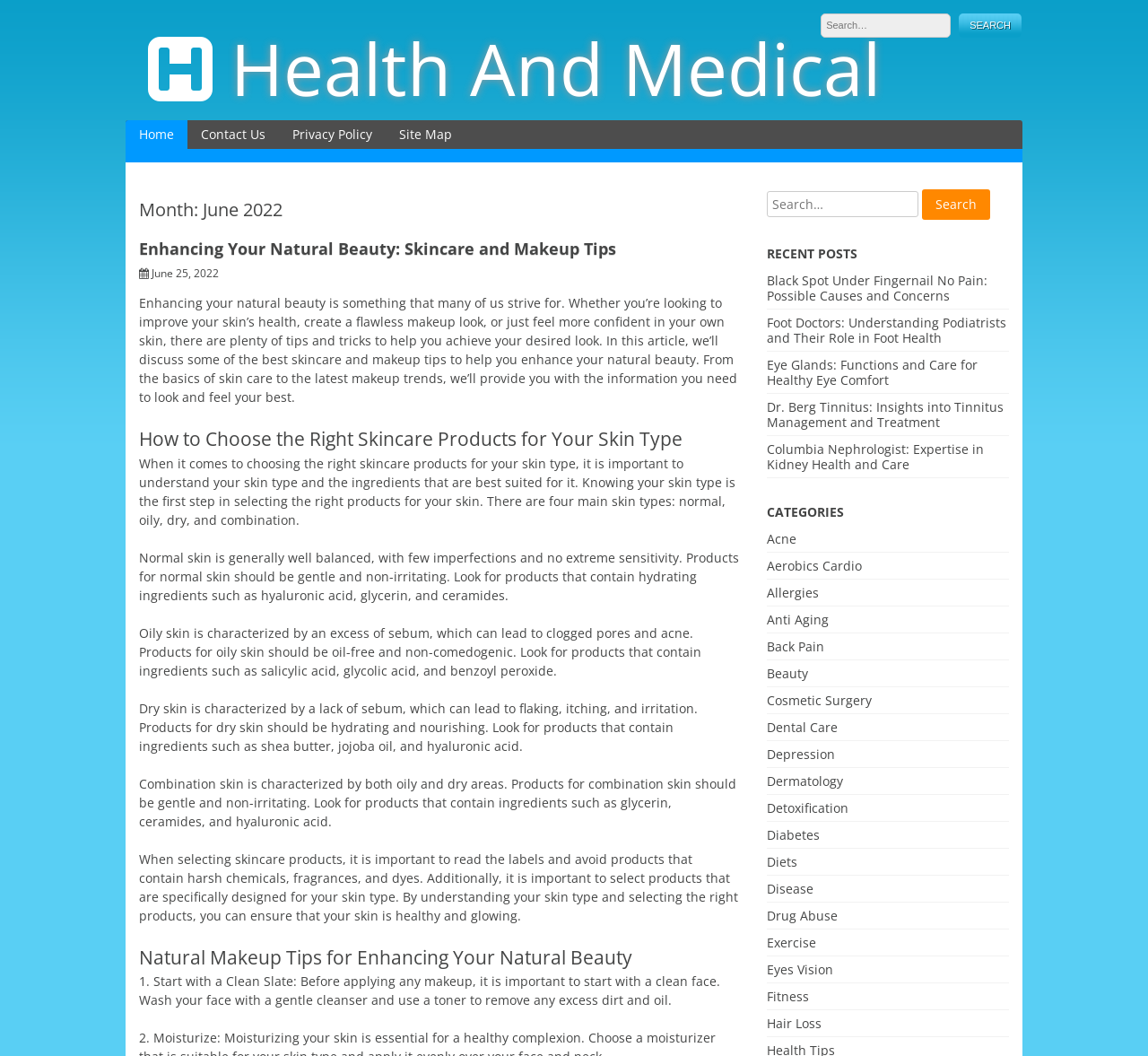Determine the main headline from the webpage and extract its text.

Health And Medical